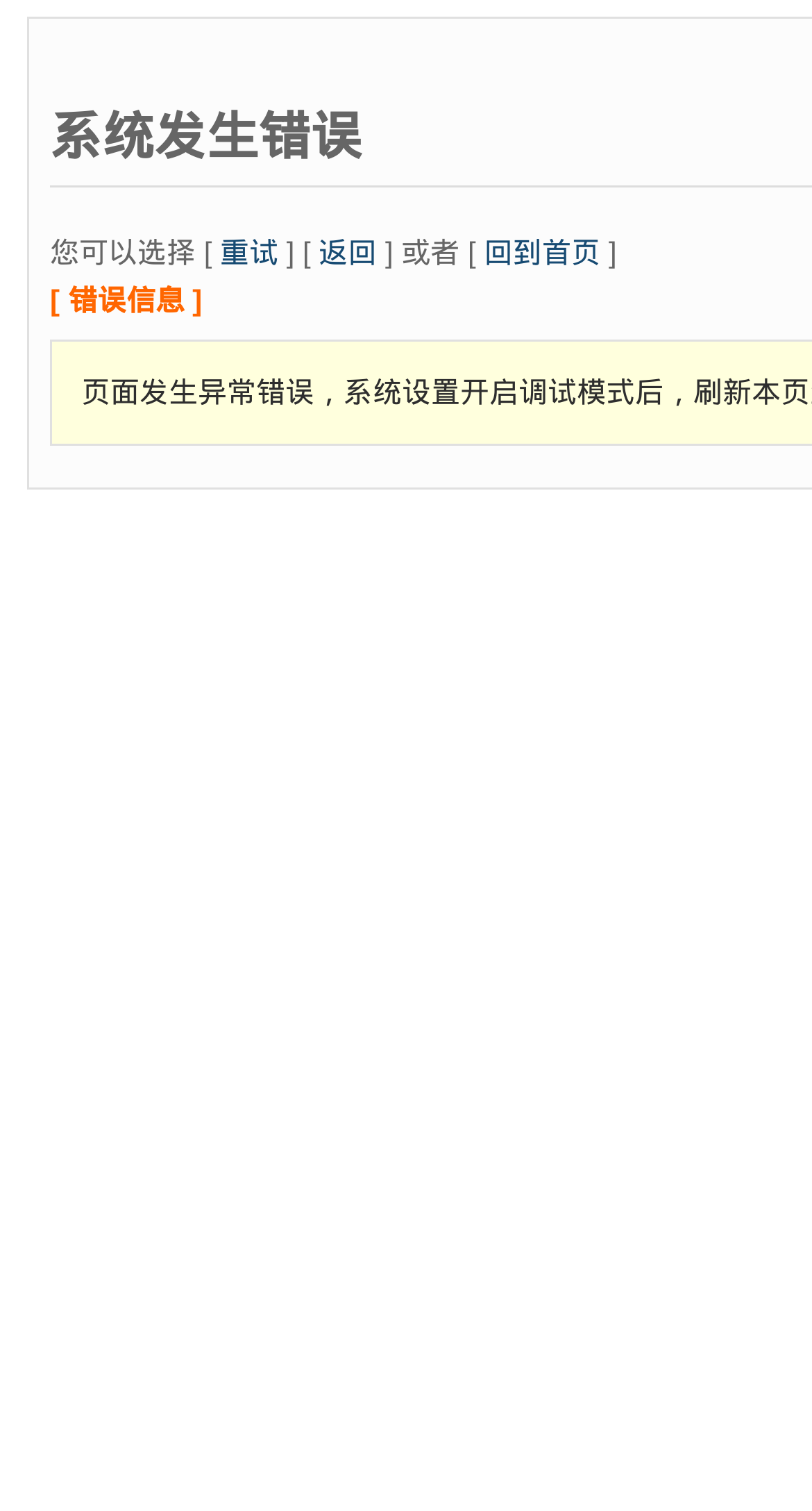Consider the image and give a detailed and elaborate answer to the question: 
Is the error message descriptive?

The error message '[ 错误信息 ]' (Error information) is not descriptive, as it does not provide any specific details about the error that has occurred. It simply indicates that an error has happened, and the user needs to take action to resolve it.